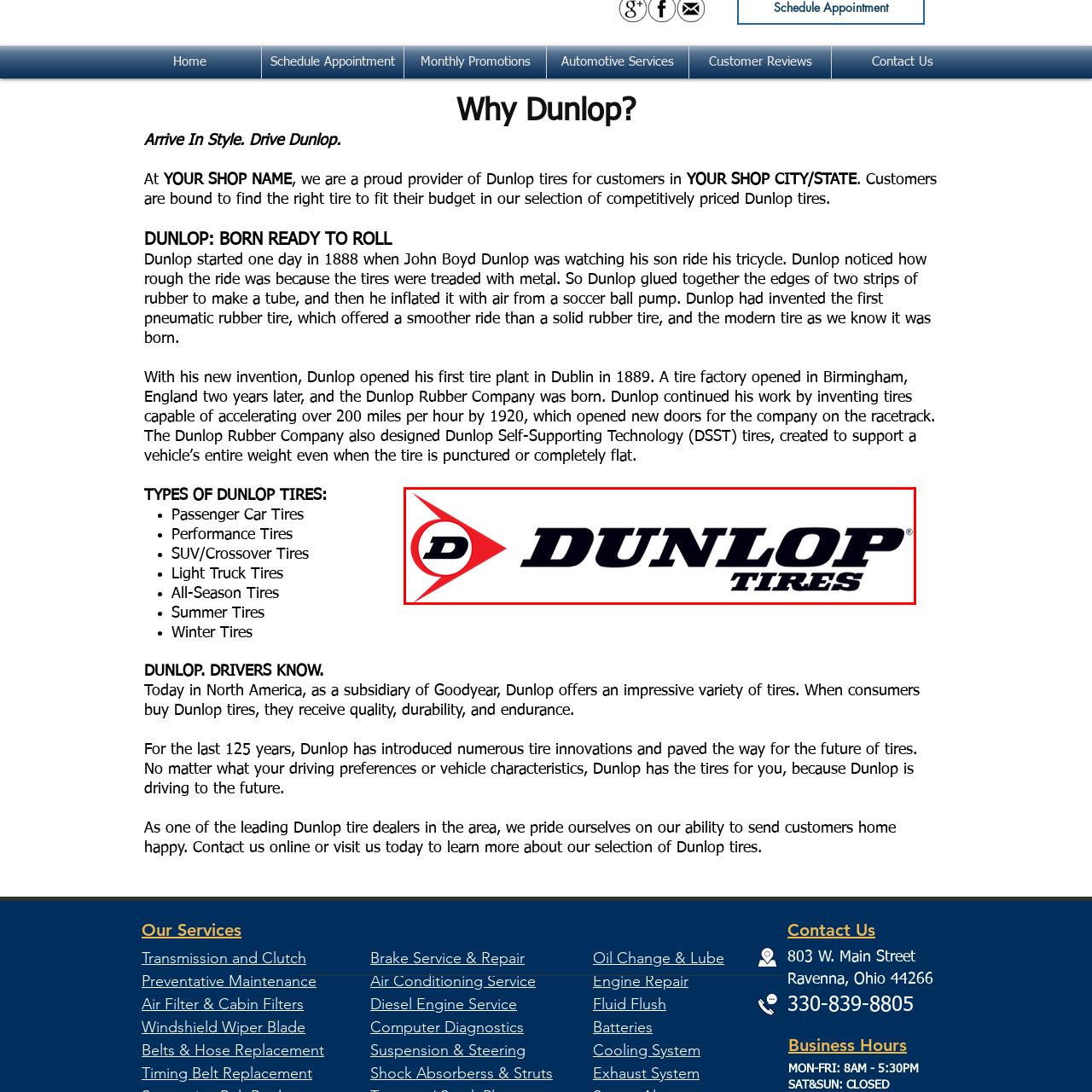Inspect the image outlined in red and answer succinctly: What is the font size of 'TIRES' compared to 'DUNLOP'?

Slightly smaller